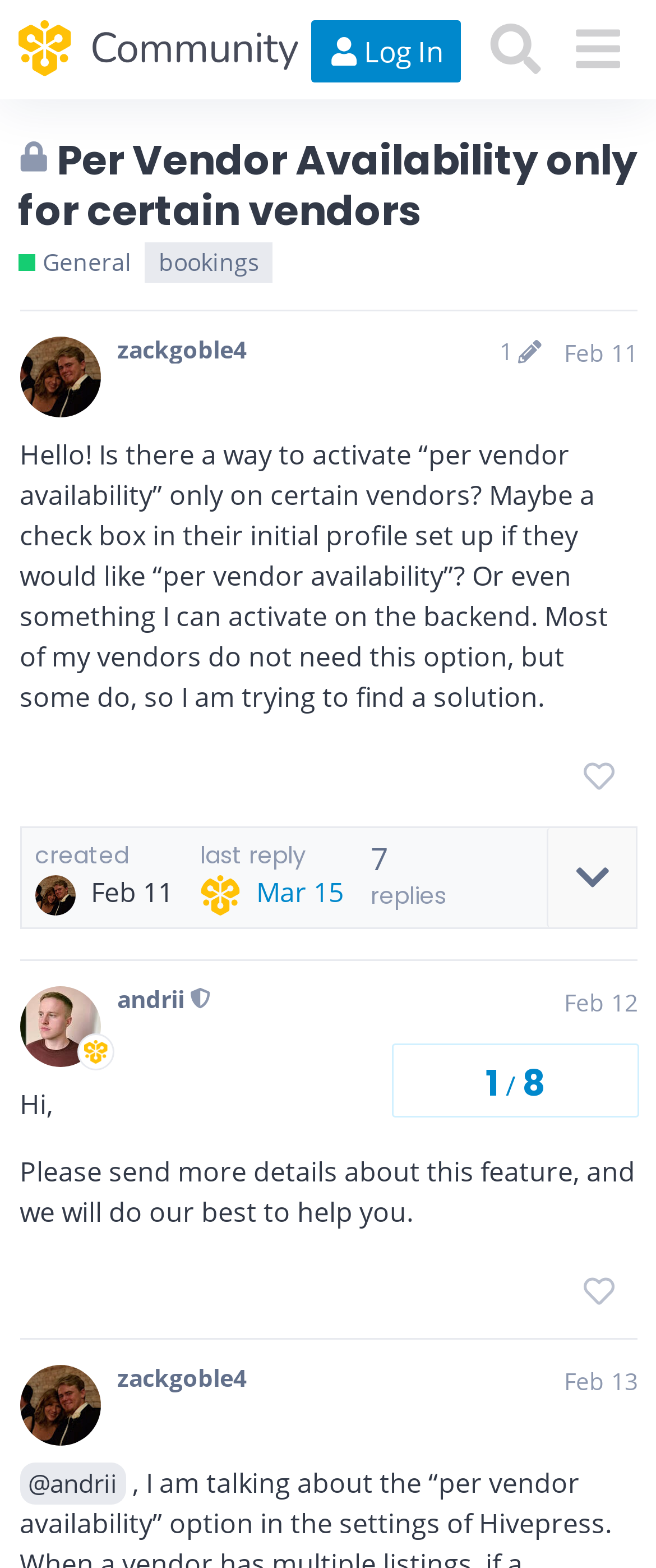What is the topic of discussion in this webpage?
Answer the question in as much detail as possible.

I found the answer by looking at the heading of the webpage, which says 'Per Vendor Availability only for certain vendors'.